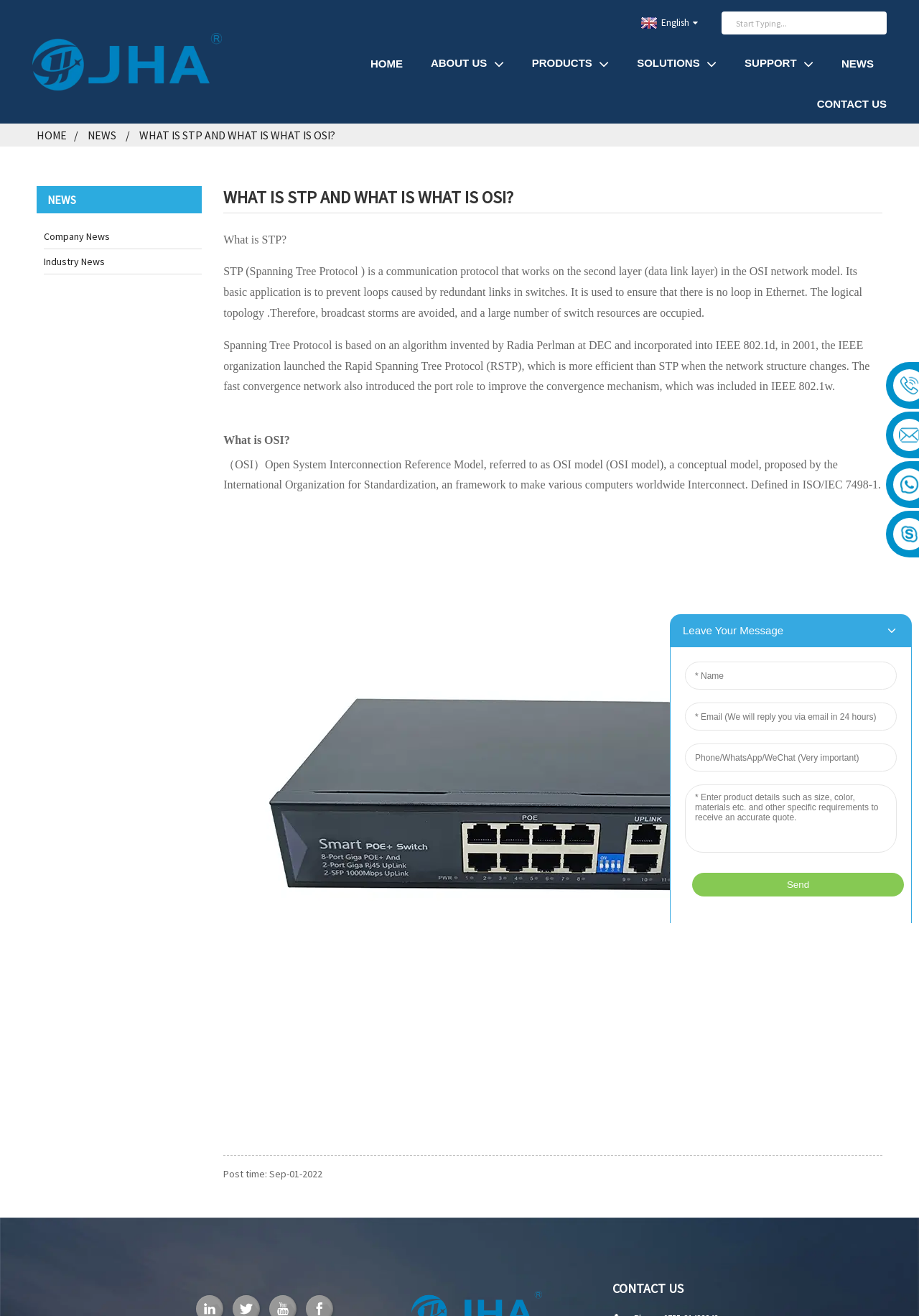Refer to the screenshot and give an in-depth answer to this question: What is the purpose of STP?

STP (Spanning Tree Protocol) is a communication protocol that works on the second layer (data link layer) in the OSI network model. Its basic application is to prevent loops caused by redundant links in switches.